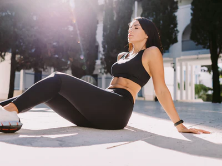What is the setting of the image?
Provide an in-depth answer to the question, covering all aspects.

The image depicts a modern architectural backdrop with greenery, which creates a calm environment conducive to relaxation or post-workout recovery.